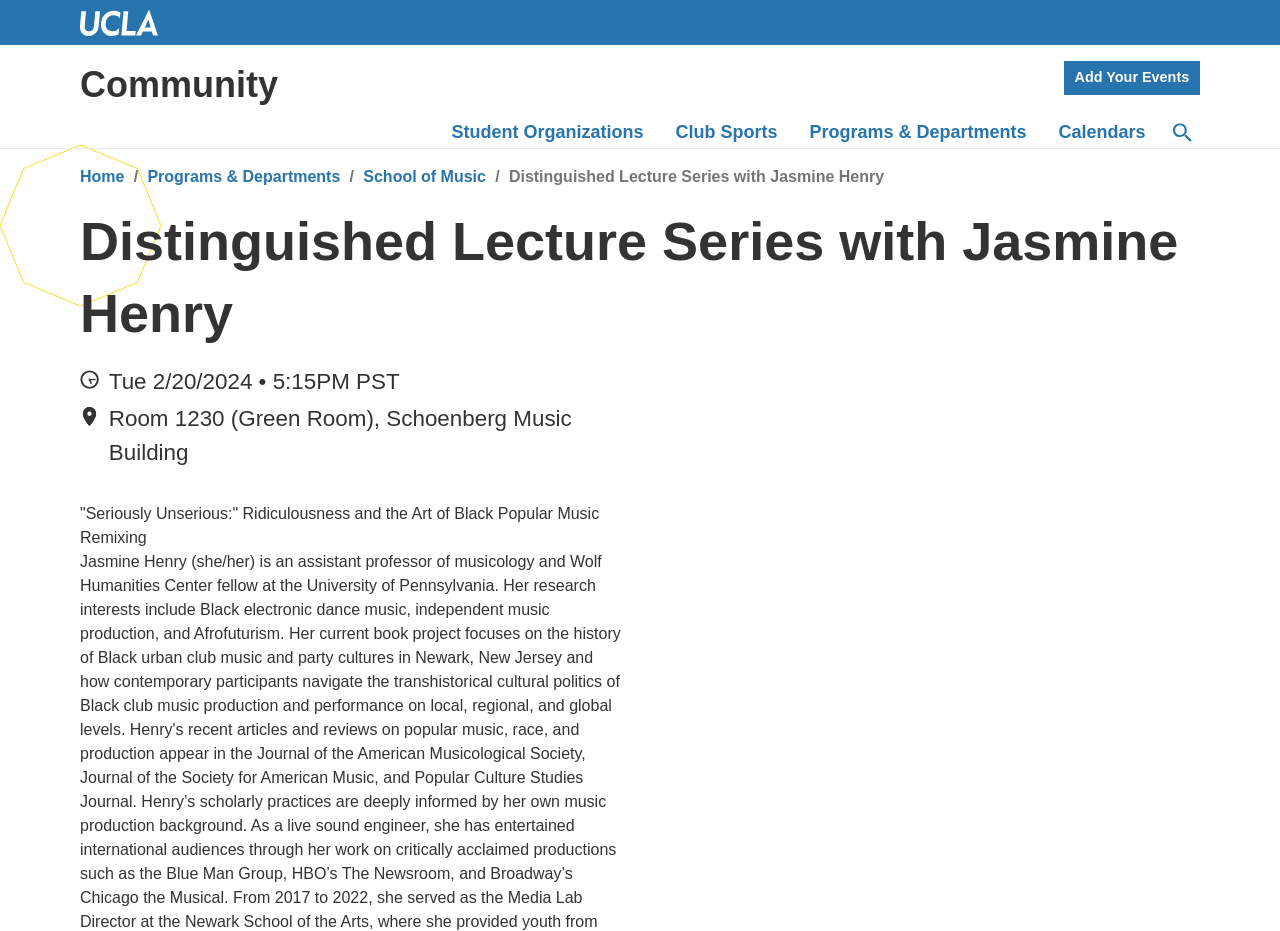Please locate the bounding box coordinates of the element that should be clicked to achieve the given instruction: "click Add Your Events".

[0.831, 0.065, 0.938, 0.102]